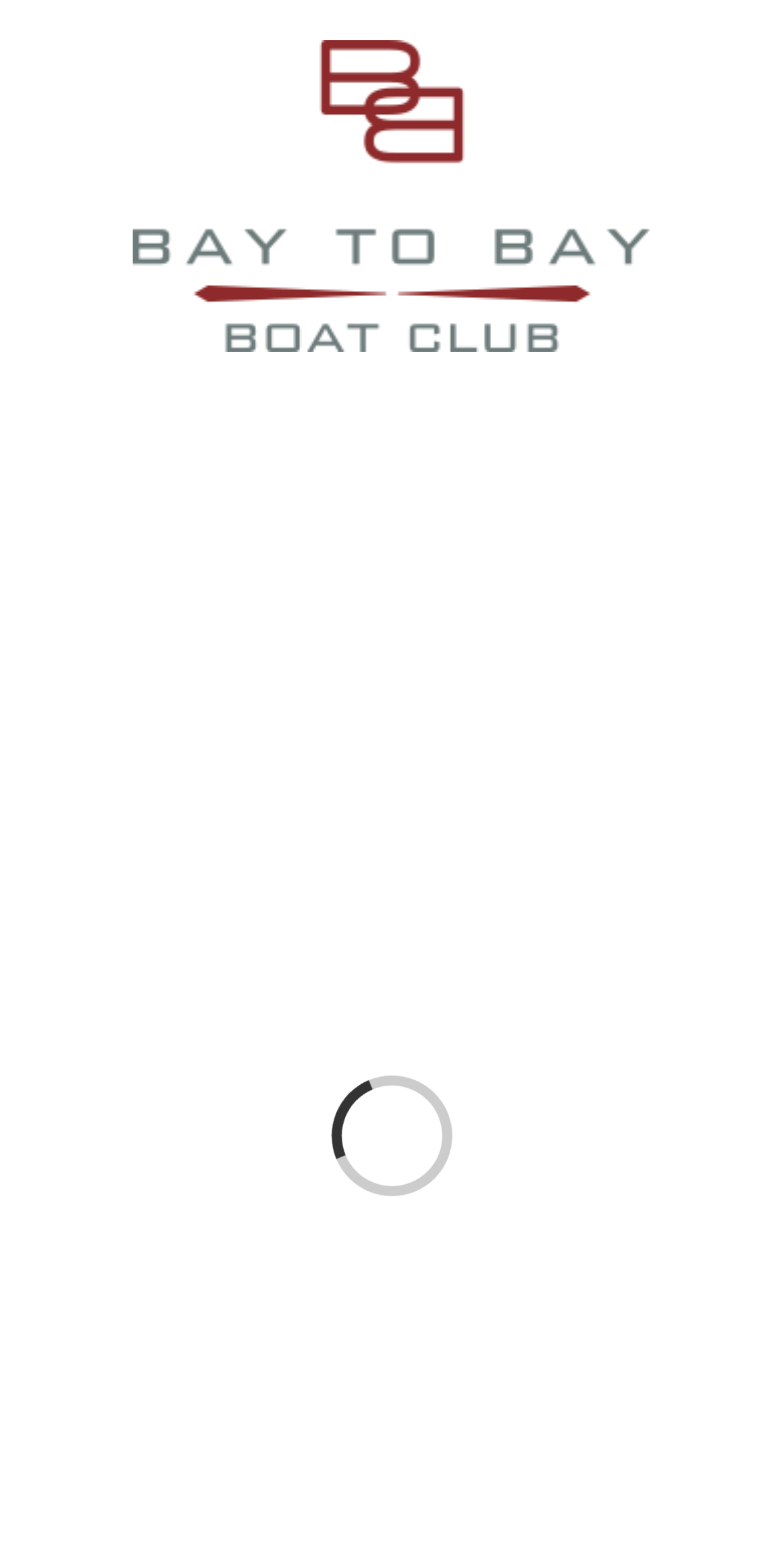Identify and extract the main heading from the webpage.

2024 Pontoon Rentals on Lake Minnetonka